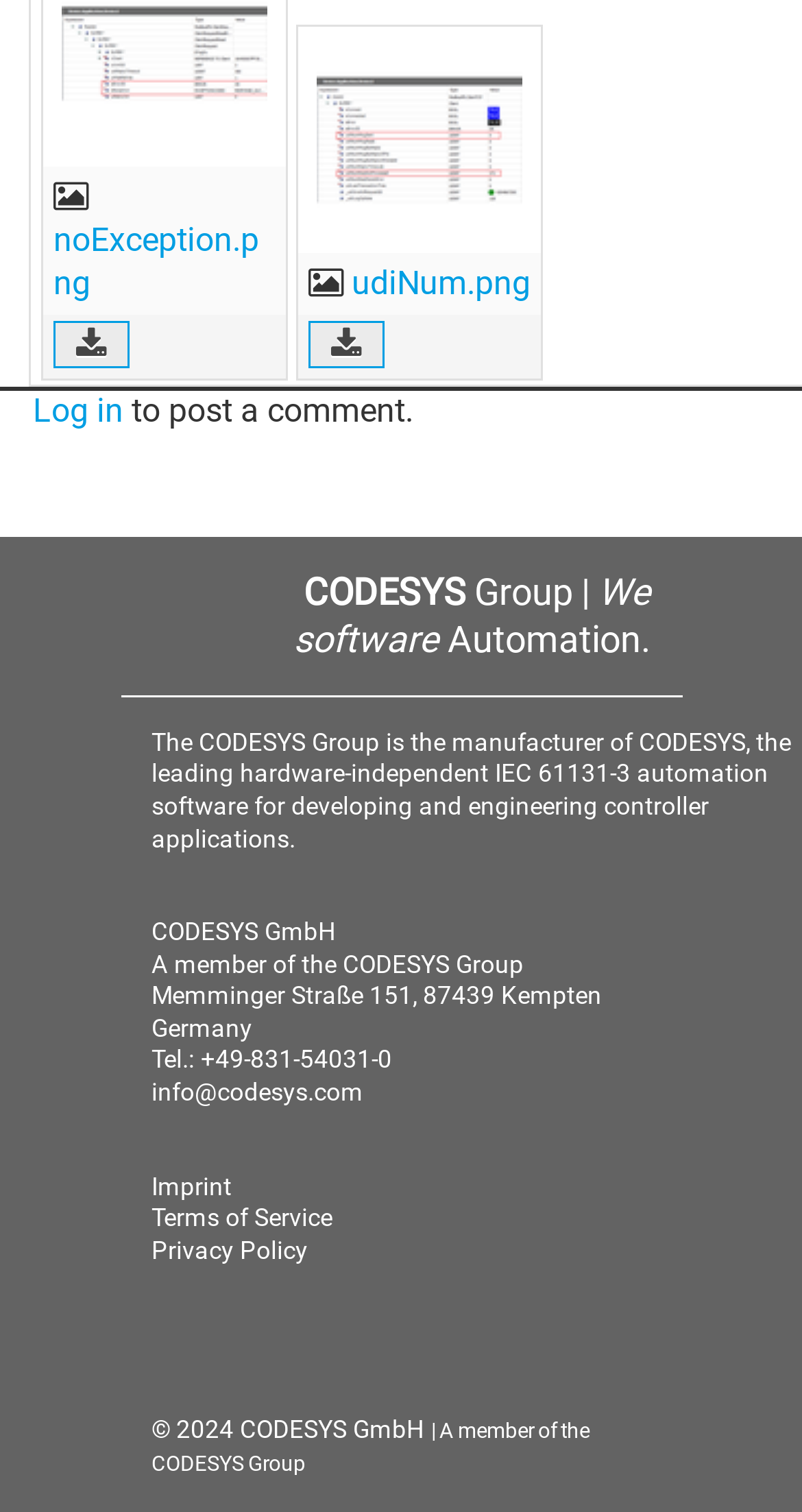Please determine the bounding box of the UI element that matches this description: udiNum.png. The coordinates should be given as (top-left x, top-left y, bottom-right x, bottom-right y), with all values between 0 and 1.

[0.438, 0.174, 0.661, 0.199]